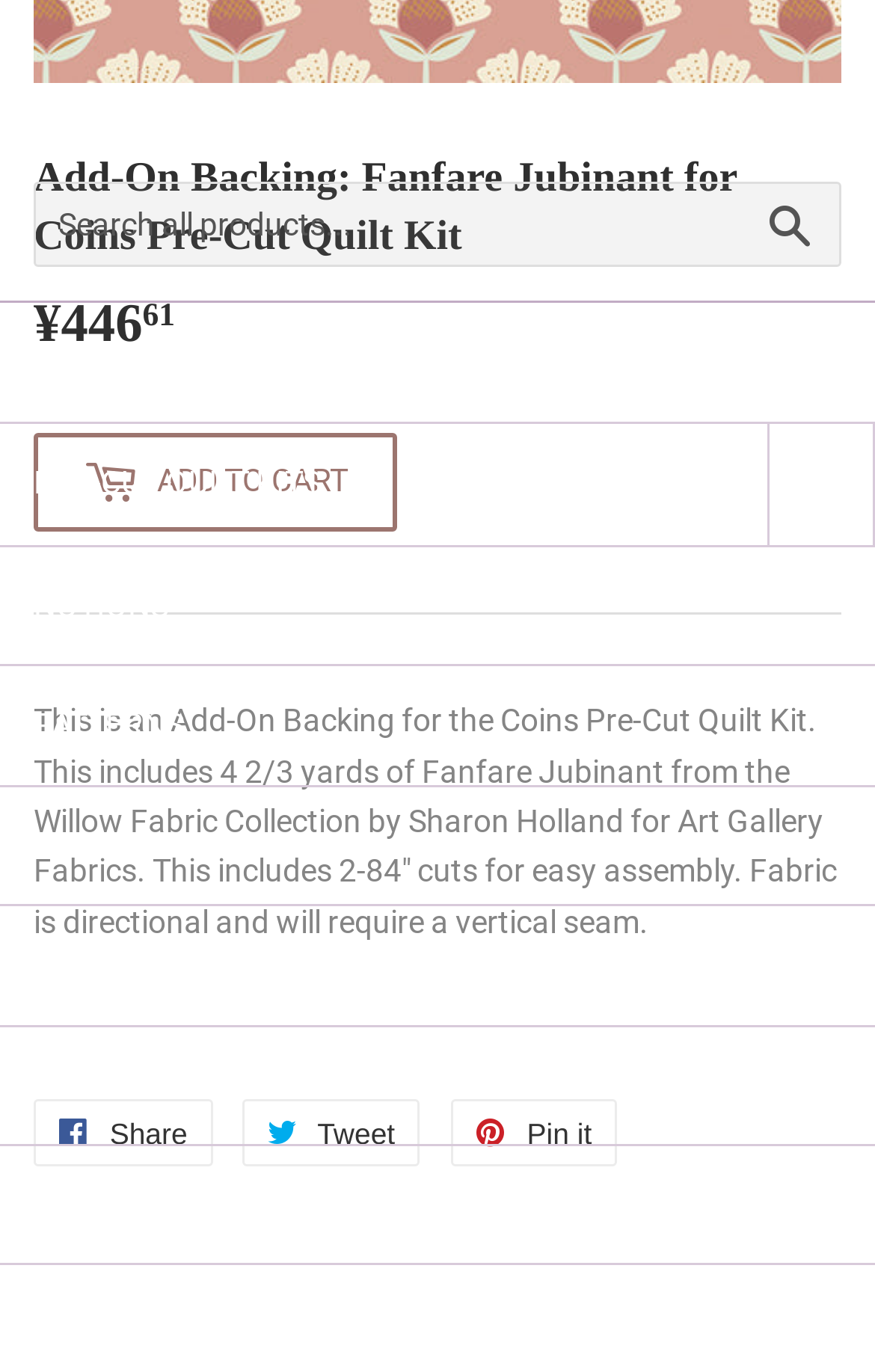Point out the bounding box coordinates of the section to click in order to follow this instruction: "Click on Home".

None